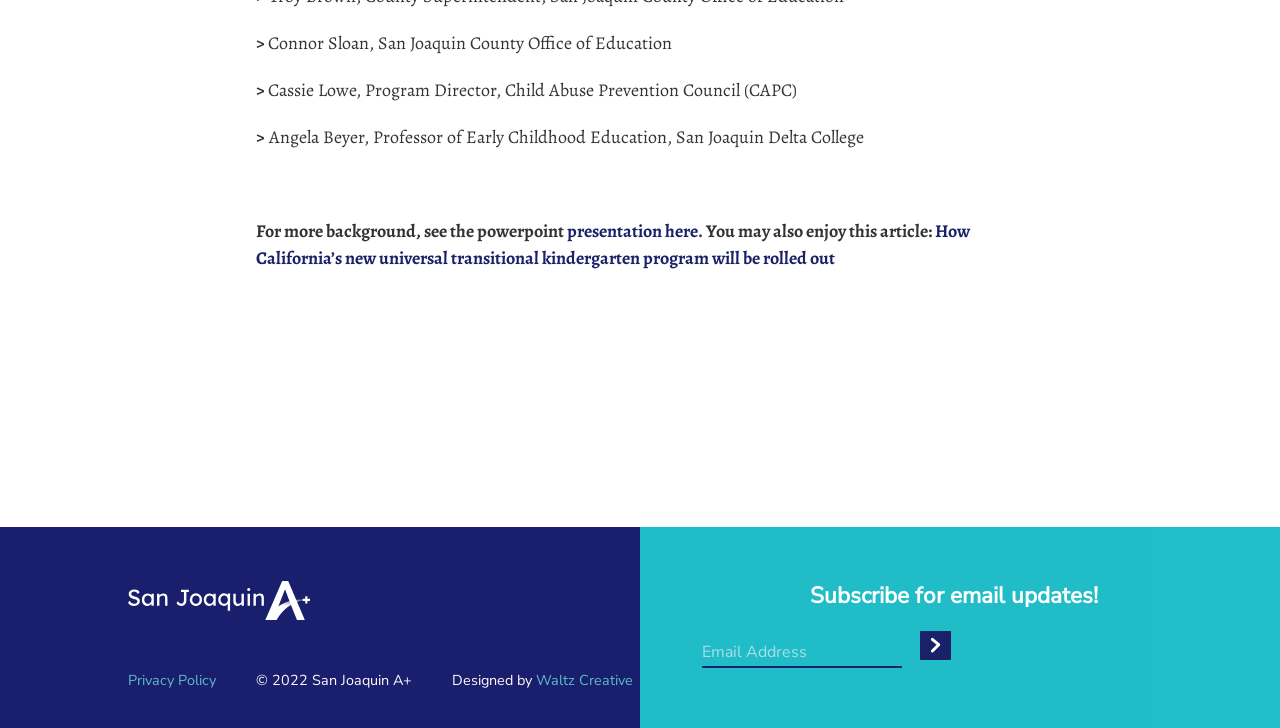Predict the bounding box of the UI element that fits this description: "name="input_1" placeholder="Email Address"".

[0.548, 0.877, 0.705, 0.917]